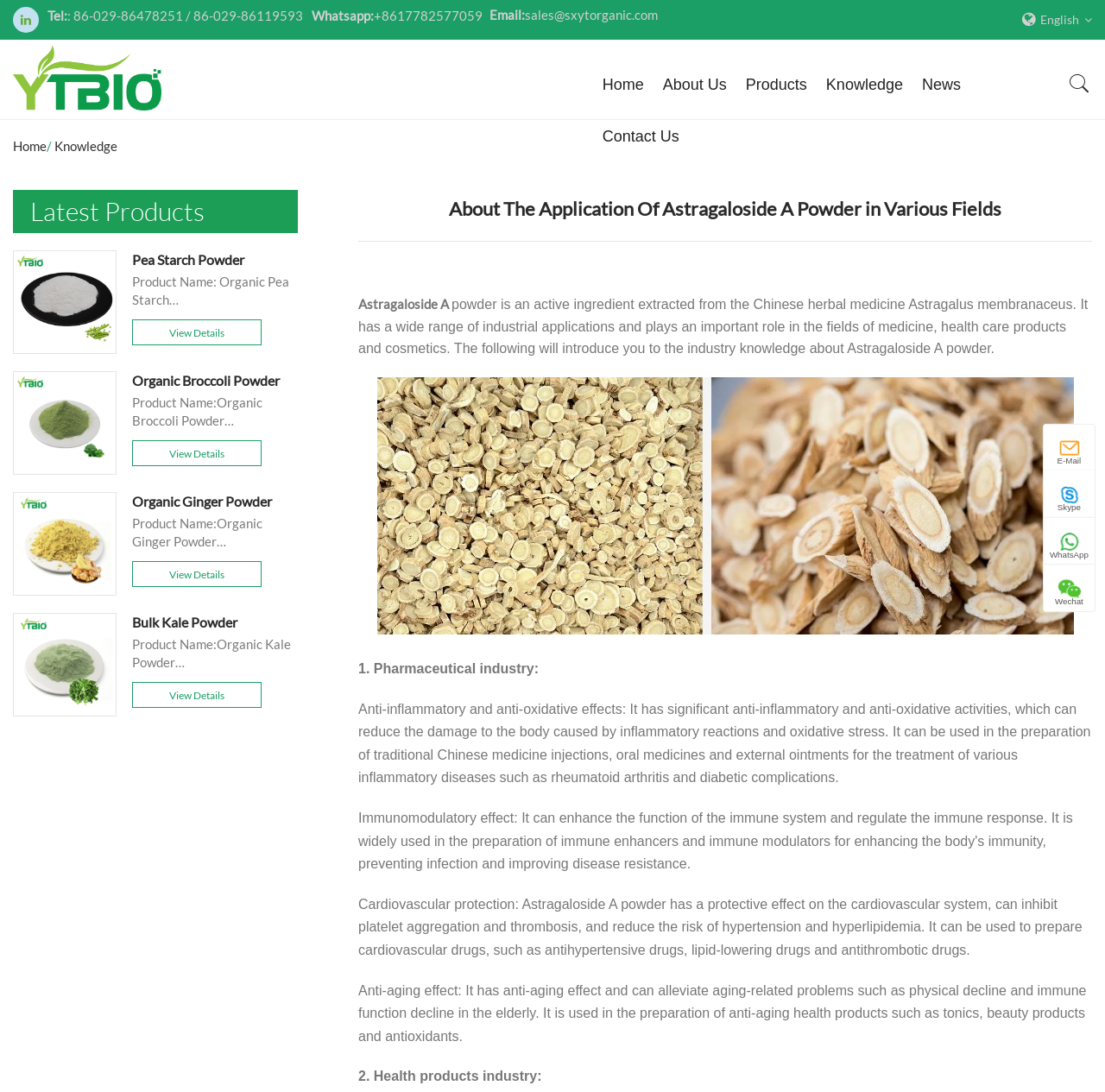Locate the bounding box coordinates of the element that should be clicked to fulfill the instruction: "Learn about the application of Astragaloside A powder".

[0.324, 0.174, 0.988, 0.221]